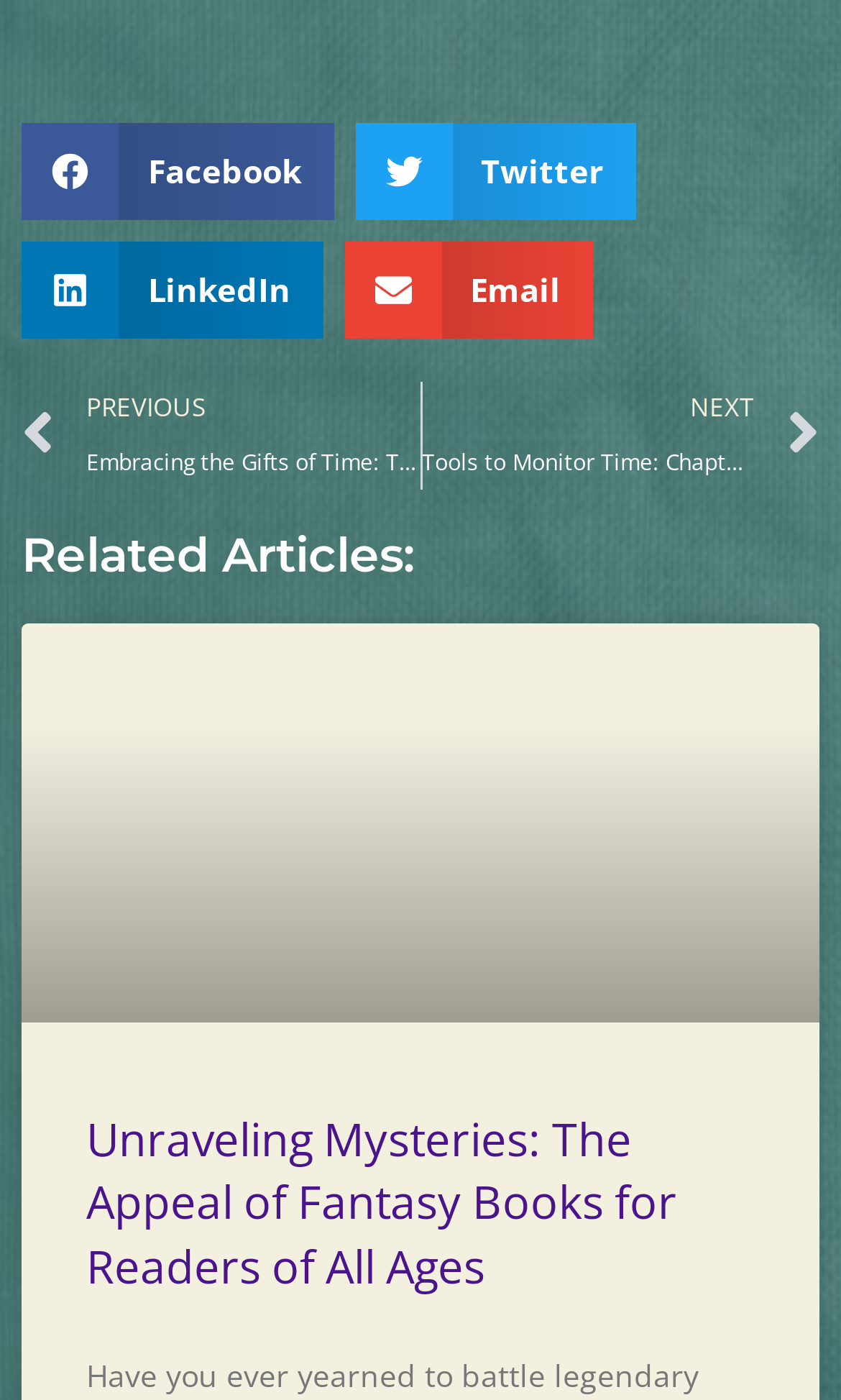Specify the bounding box coordinates of the element's area that should be clicked to execute the given instruction: "Contact us". The coordinates should be four float numbers between 0 and 1, i.e., [left, top, right, bottom].

None